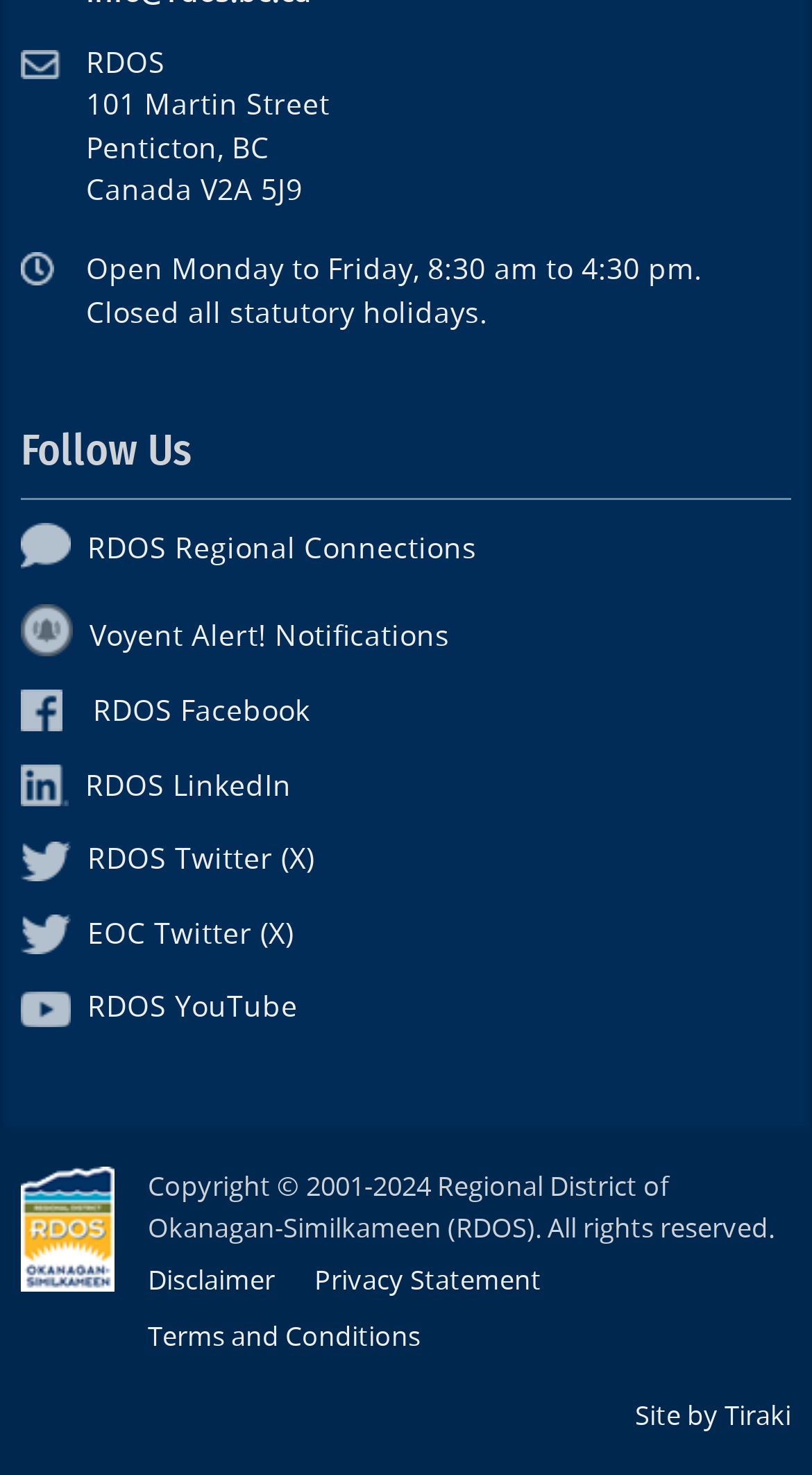Pinpoint the bounding box coordinates of the clickable area necessary to execute the following instruction: "Click the Envelope icon". The coordinates should be given as four float numbers between 0 and 1, namely [left, top, right, bottom].

[0.026, 0.034, 0.074, 0.054]